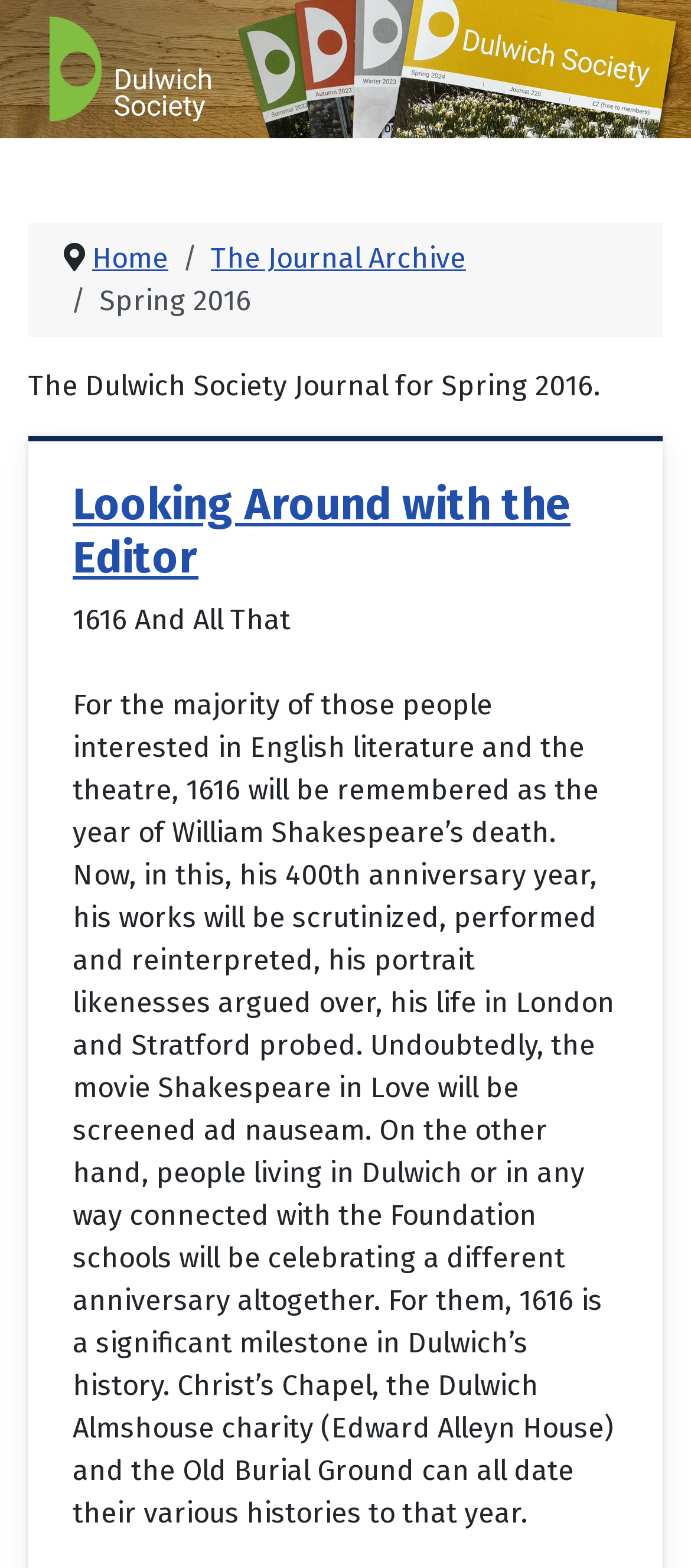Give a succinct answer to this question in a single word or phrase: 
What is the topic of the second article?

1616 And All That